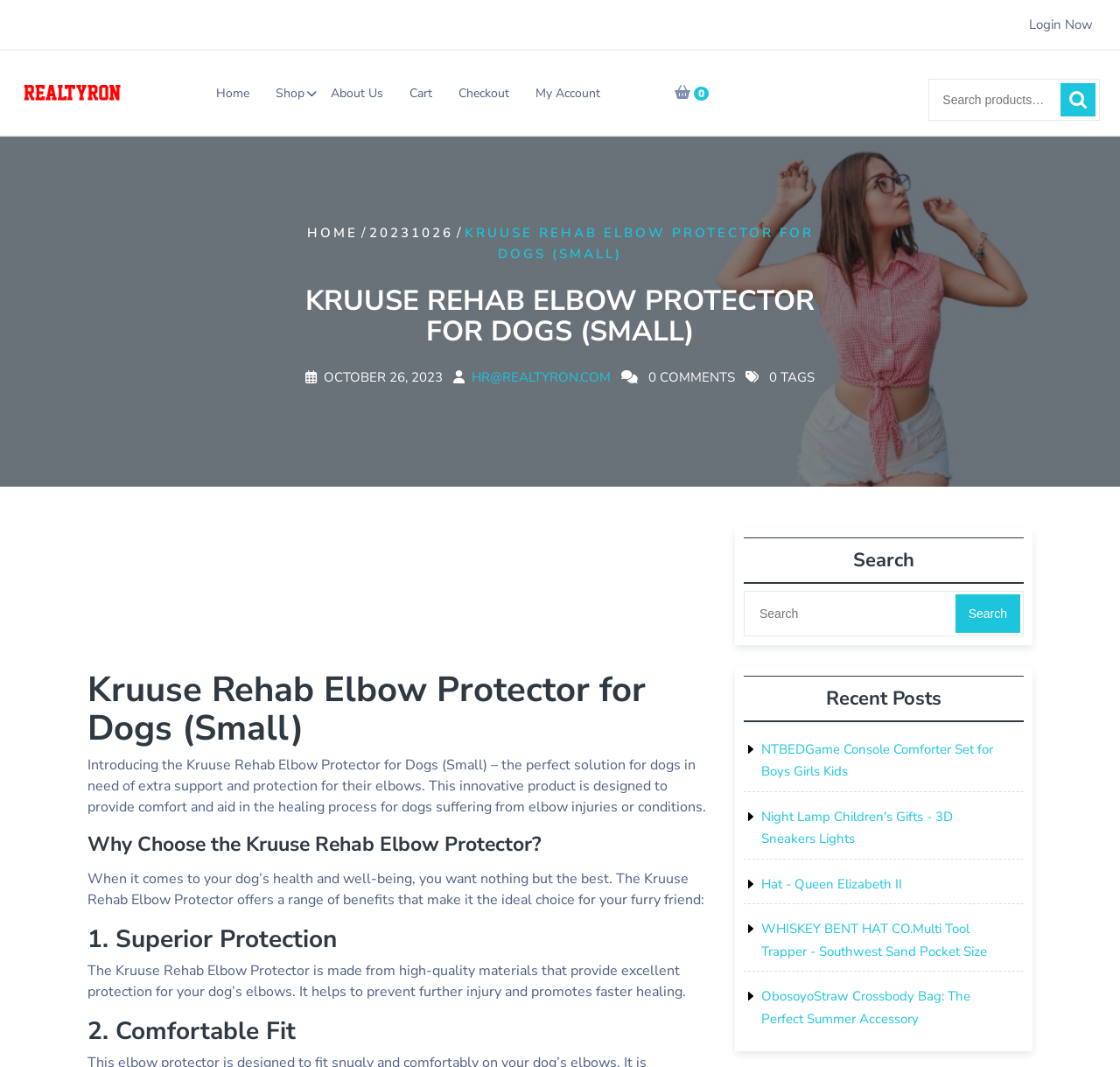Find and indicate the bounding box coordinates of the region you should select to follow the given instruction: "Go to the home page".

[0.183, 0.072, 0.233, 0.102]